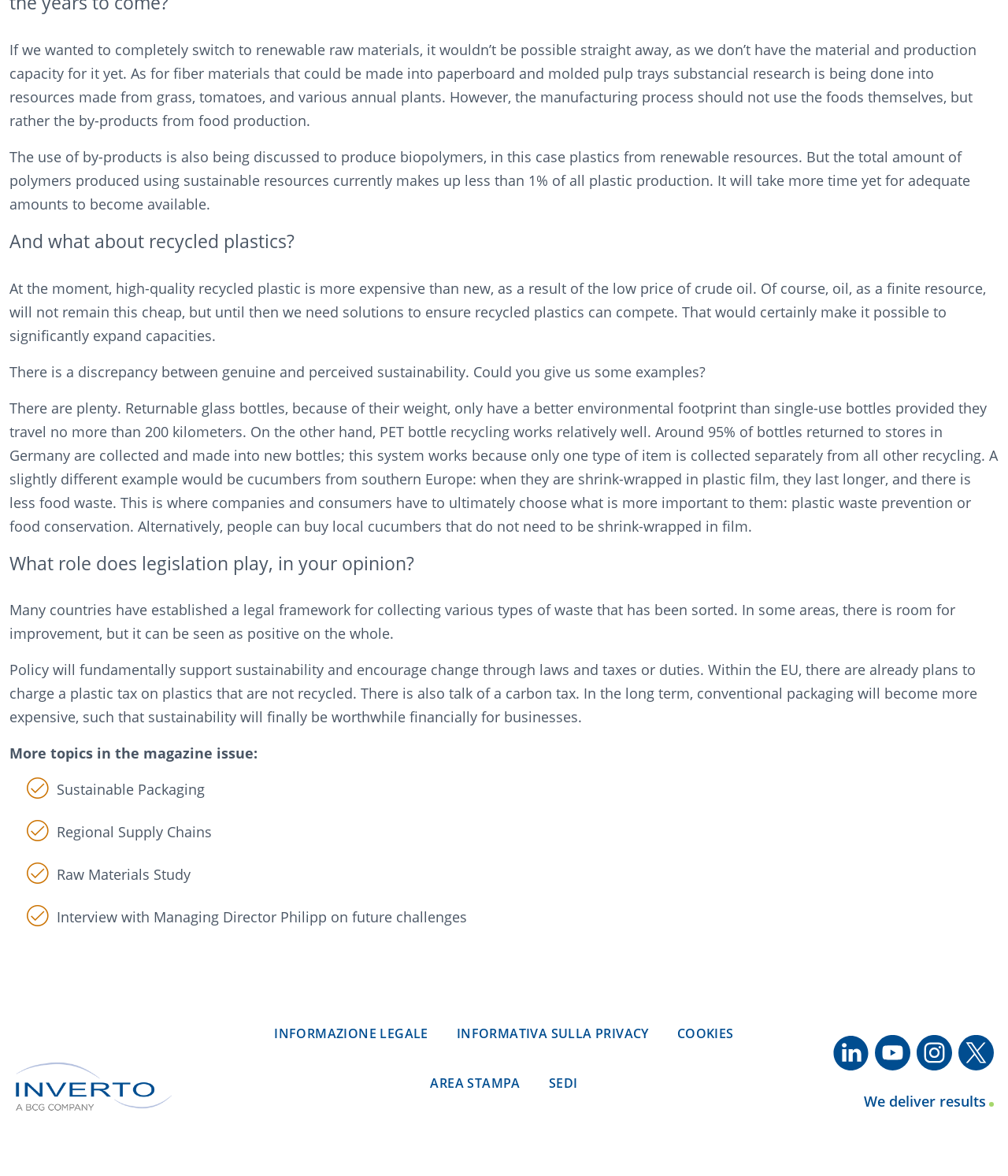Please locate the bounding box coordinates of the element that should be clicked to complete the given instruction: "Read more about Sustainable Packaging".

[0.056, 0.663, 0.203, 0.679]